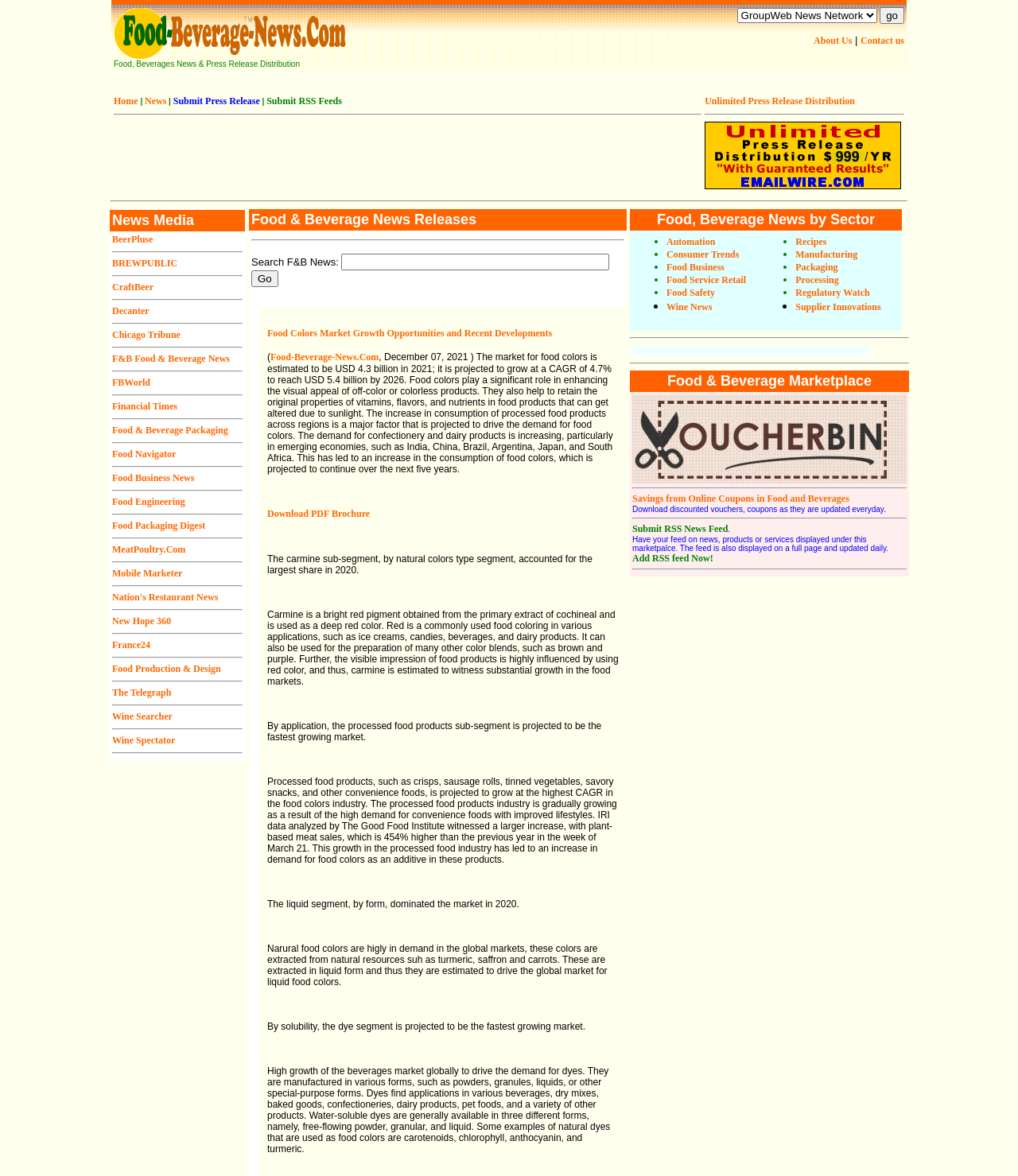Determine the bounding box of the UI component based on this description: "Food Production & Design". The bounding box coordinates should be four float values between 0 and 1, i.e., [left, top, right, bottom].

[0.11, 0.564, 0.217, 0.573]